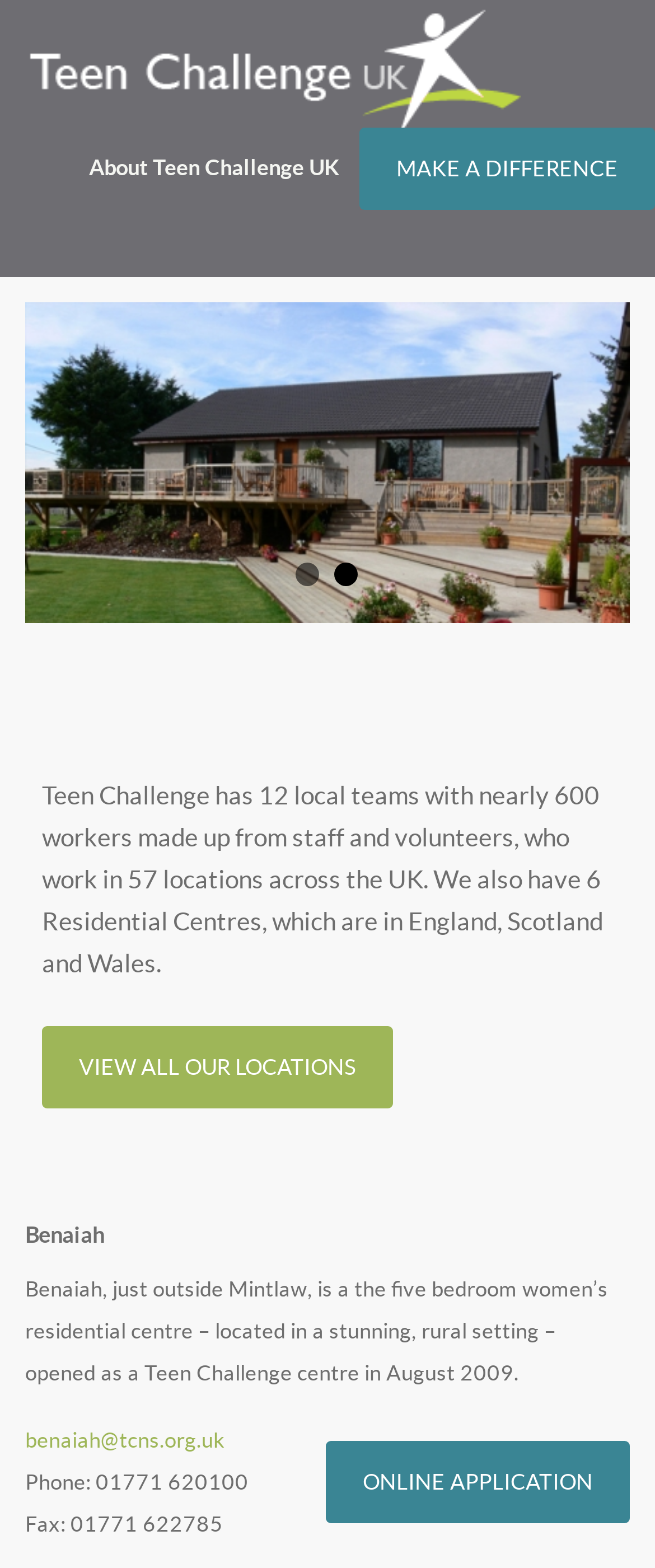Create a full and detailed caption for the entire webpage.

The webpage is about Teen Challenge UK, a organization that helps people with addiction and life-controlling problems. At the top, there is a link to the Scottish Residential Centres. Below it, there is a table with two rows, each containing two cells. The first cell of the first row has a link to "About Teen Challenge UK" and the second cell has a link to "MAKE A DIFFERENCE". 

Below the table, there is a paragraph of text describing Teen Challenge UK, mentioning its 12 local teams, 600 workers, and 6 Residential Centres across the UK. Following this text, there is a link to "VIEW ALL OUR LOCATIONS". 

Further down, there is a heading "Benaiah" and a paragraph of text describing Benaiah, a five-bedroom women's residential centre located in a rural setting in Scotland. Below this text, there is a table with one row and two cells. The first cell contains contact information, including an email address and phone and fax numbers, with the email address being a link. The second cell has a link to "ONLINE APPLICATION".